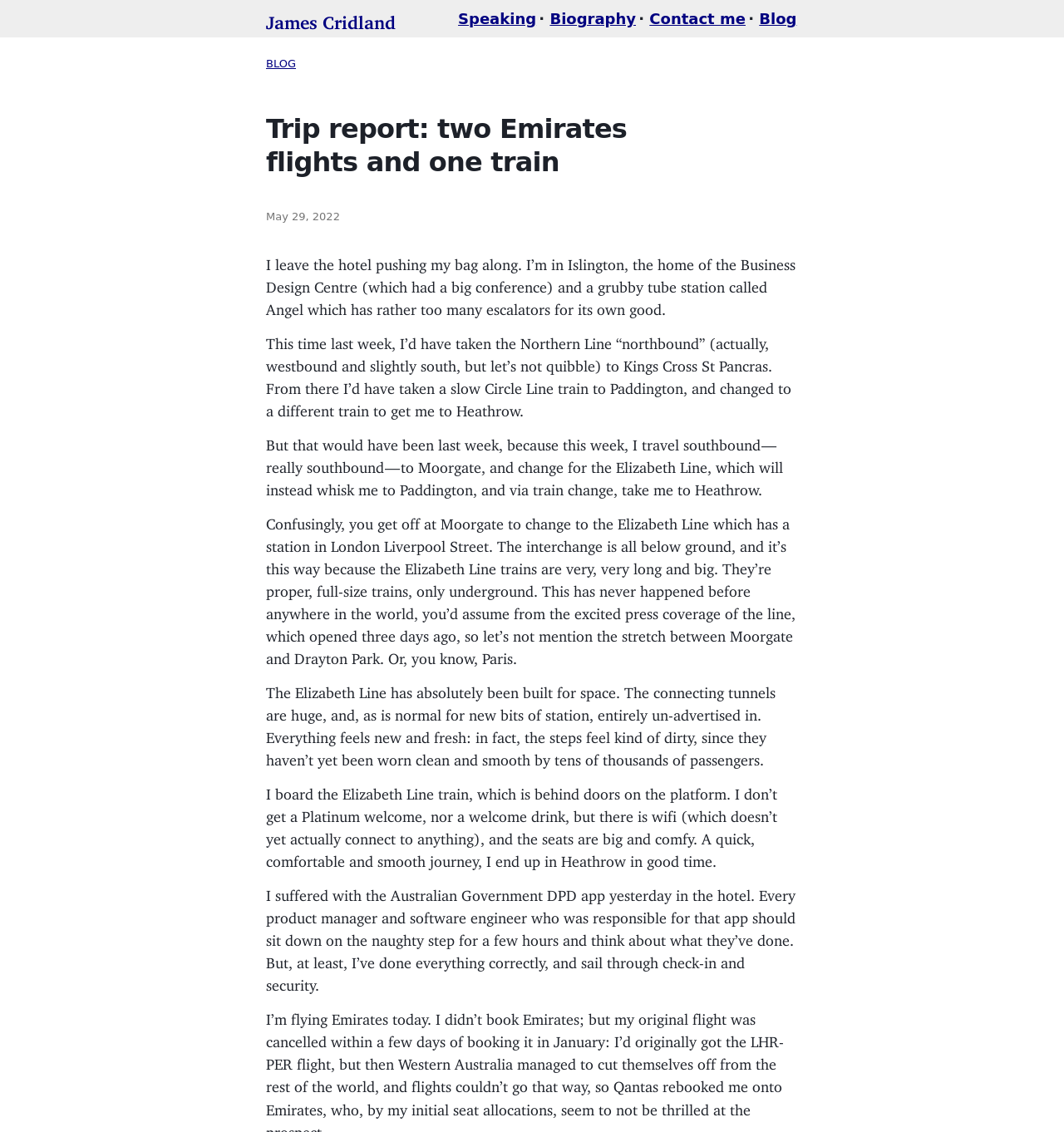What is the date of the blog post?
Can you offer a detailed and complete answer to this question?

The date of the blog post is found in the time element, which contains the text 'May 29, 2022', indicating that the blog post was published on this date.